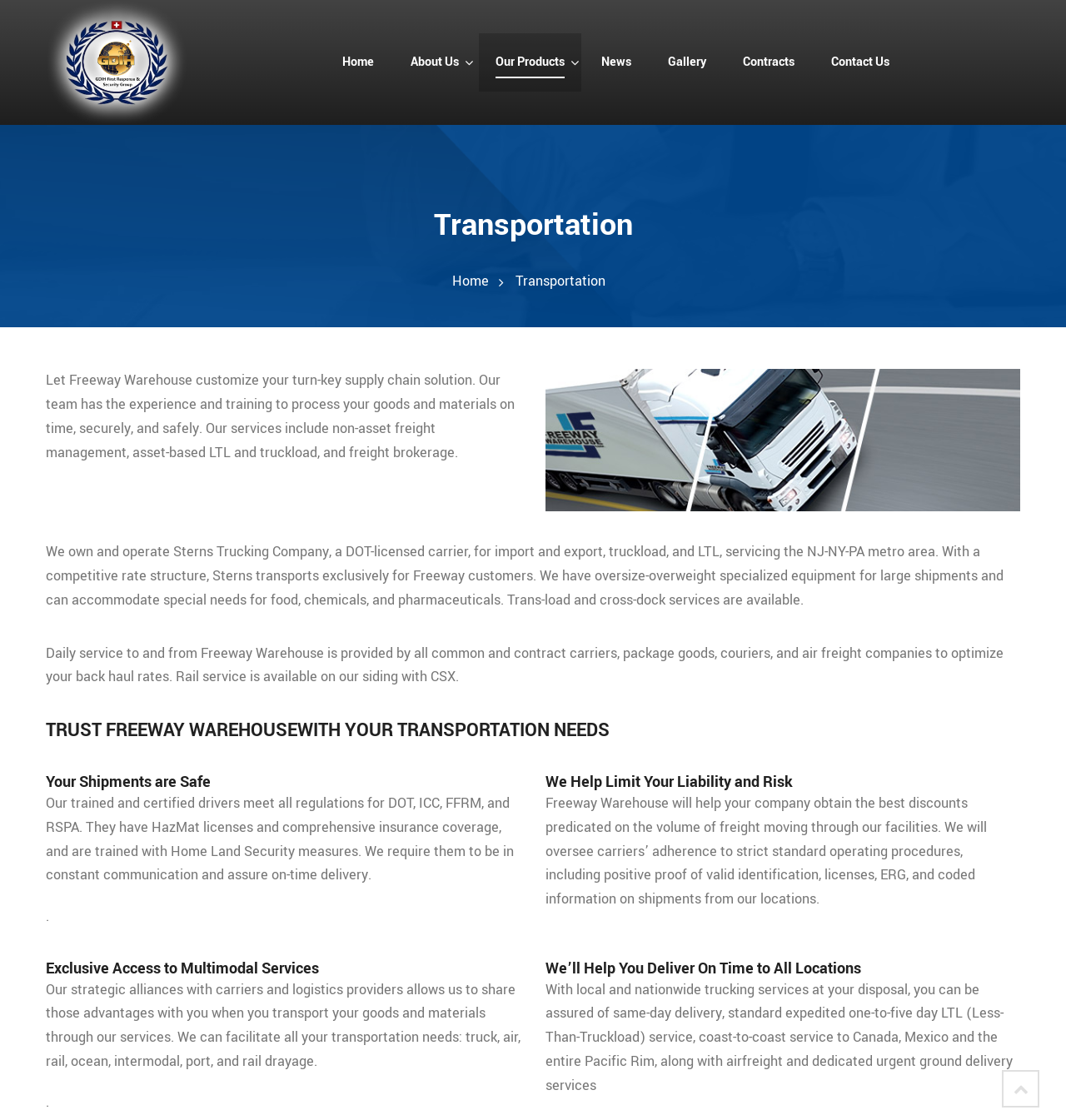Provide the bounding box coordinates, formatted as (top-left x, top-left y, bottom-right x, bottom-right y), with all values being floating point numbers between 0 and 1. Identify the bounding box of the UI element that matches the description: Contact Us

[0.78, 0.048, 0.835, 0.063]